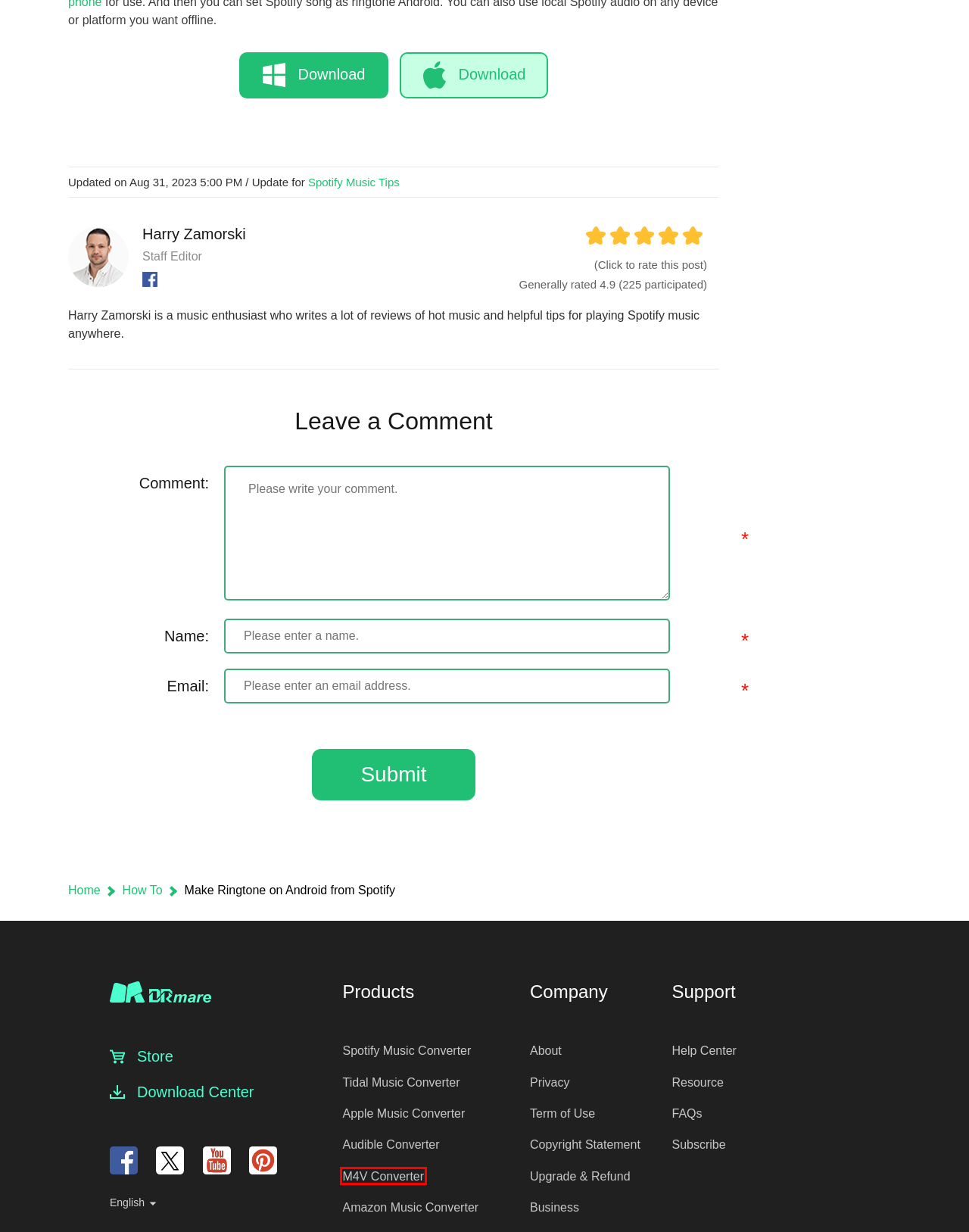You are provided with a screenshot of a webpage that has a red bounding box highlighting a UI element. Choose the most accurate webpage description that matches the new webpage after clicking the highlighted element. Here are your choices:
A. DRmare Upgrade and Refund Policy
B. Full Guides to Download and Listen to Spotify Songs Anywhere
C. [OFFICIAL] DRmare M4V Converter for Windows and Mac
D. DRmare Resource Center - DRM Removal How-tos, Tips, Tutorials
E. [OFFICIAL] DRmare Apple Music Converter – Convert iTunes and Apple Music to MP3
F. [OFFICIAL] DRmare Audible Converter for Mac and Windows
G. [OFFICIAL] DRmare Tidal Music Converter – Convert Tidal to MP3
H. DRmare Newsletter Subscription

C